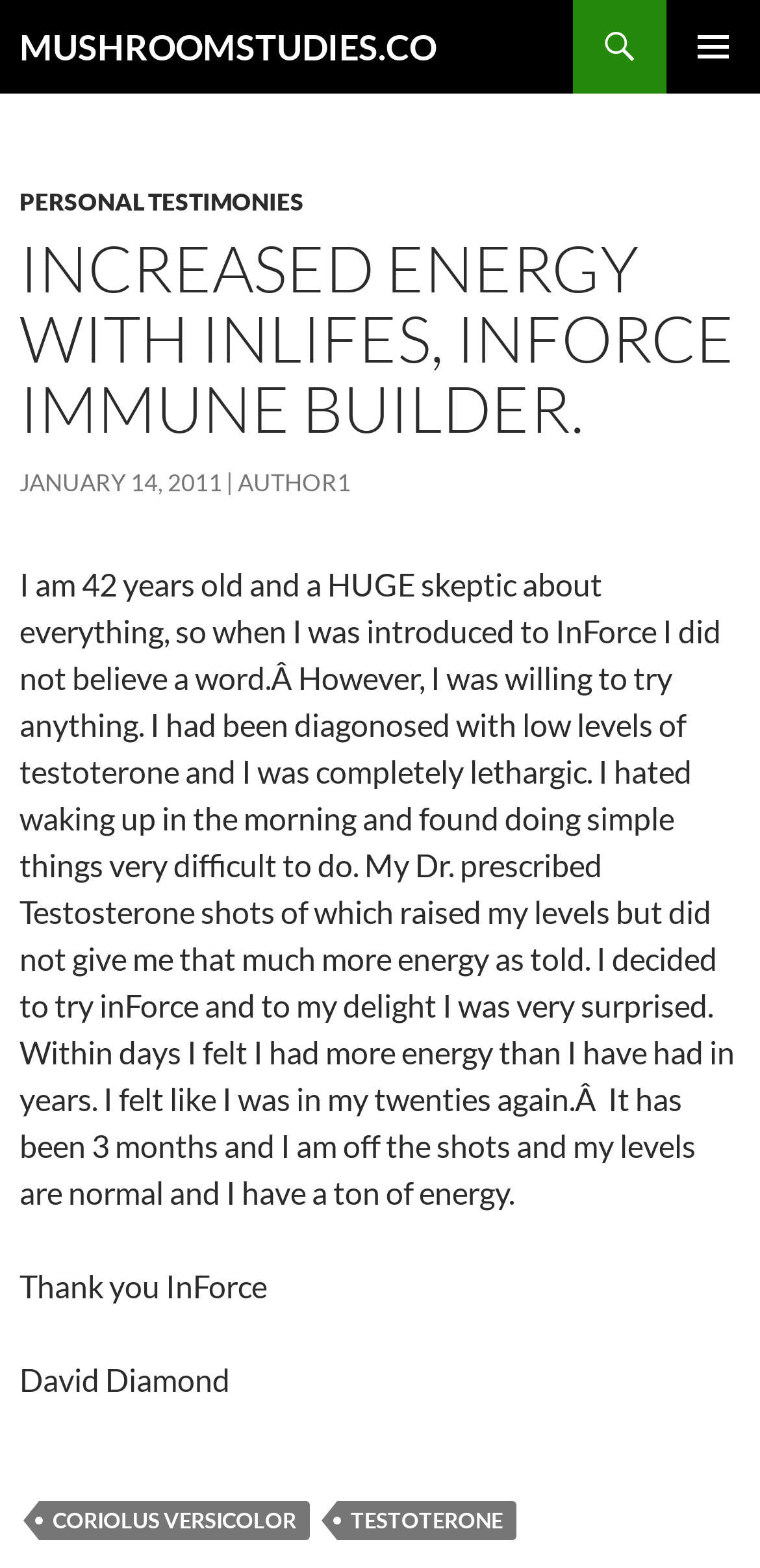Please find the bounding box for the UI component described as follows: "Personal Testimonies".

[0.026, 0.119, 0.4, 0.138]